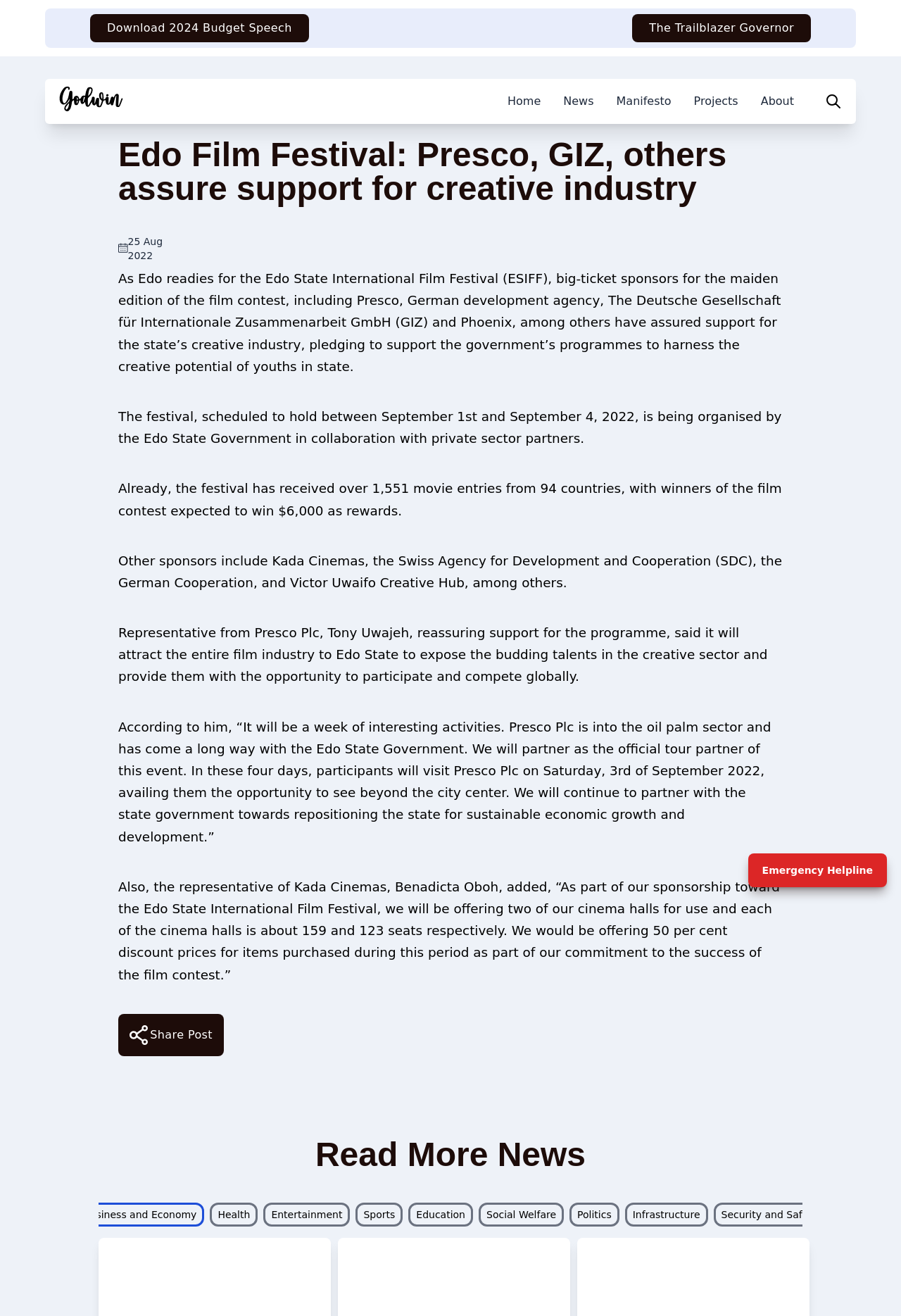Please specify the bounding box coordinates of the area that should be clicked to accomplish the following instruction: "Click 'Home care assistance'". The coordinates should consist of four float numbers between 0 and 1, i.e., [left, top, right, bottom].

None